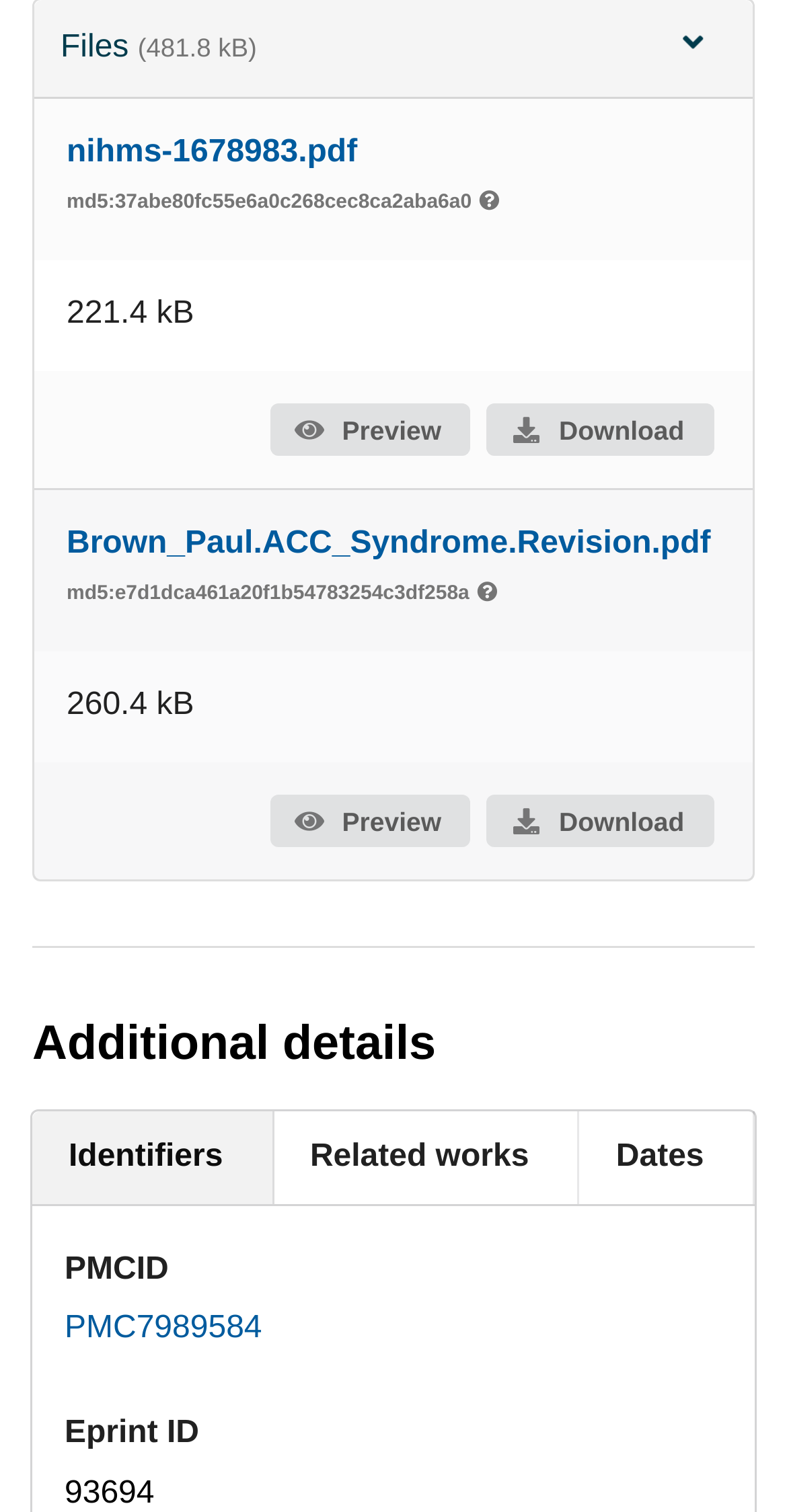Please determine the bounding box coordinates of the element's region to click in order to carry out the following instruction: "switch to Related works tab". The coordinates should be four float numbers between 0 and 1, i.e., [left, top, right, bottom].

[0.348, 0.735, 0.737, 0.798]